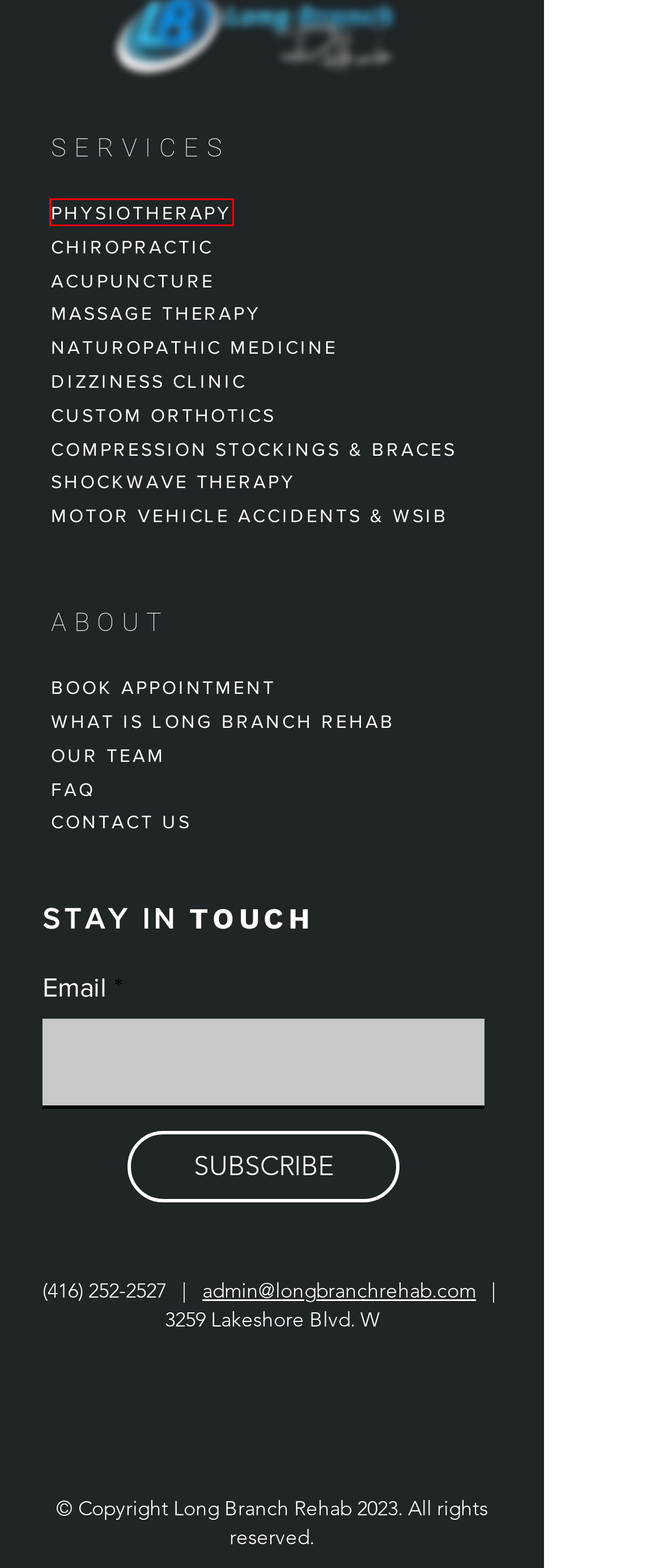You have a screenshot of a webpage with a red rectangle bounding box around a UI element. Choose the best description that matches the new page after clicking the element within the bounding box. The candidate descriptions are:
A. PHYSIOTHERAPY | Long Branch Rehab
B. FAQ | Long Branch Rehab
C. OUR TEAM | Long Branch Rehab
D. CONTACT US | Long Branch Rehab
E. WHAT IS LBR | Long Branch Rehab
F. DIZZINESS CLINIC | Long Branch Rehab
G. CUSTOM ORTHOTICS | Long Branch Rehab
H. CHIROPRACTIC | Long Branch Rehab

A